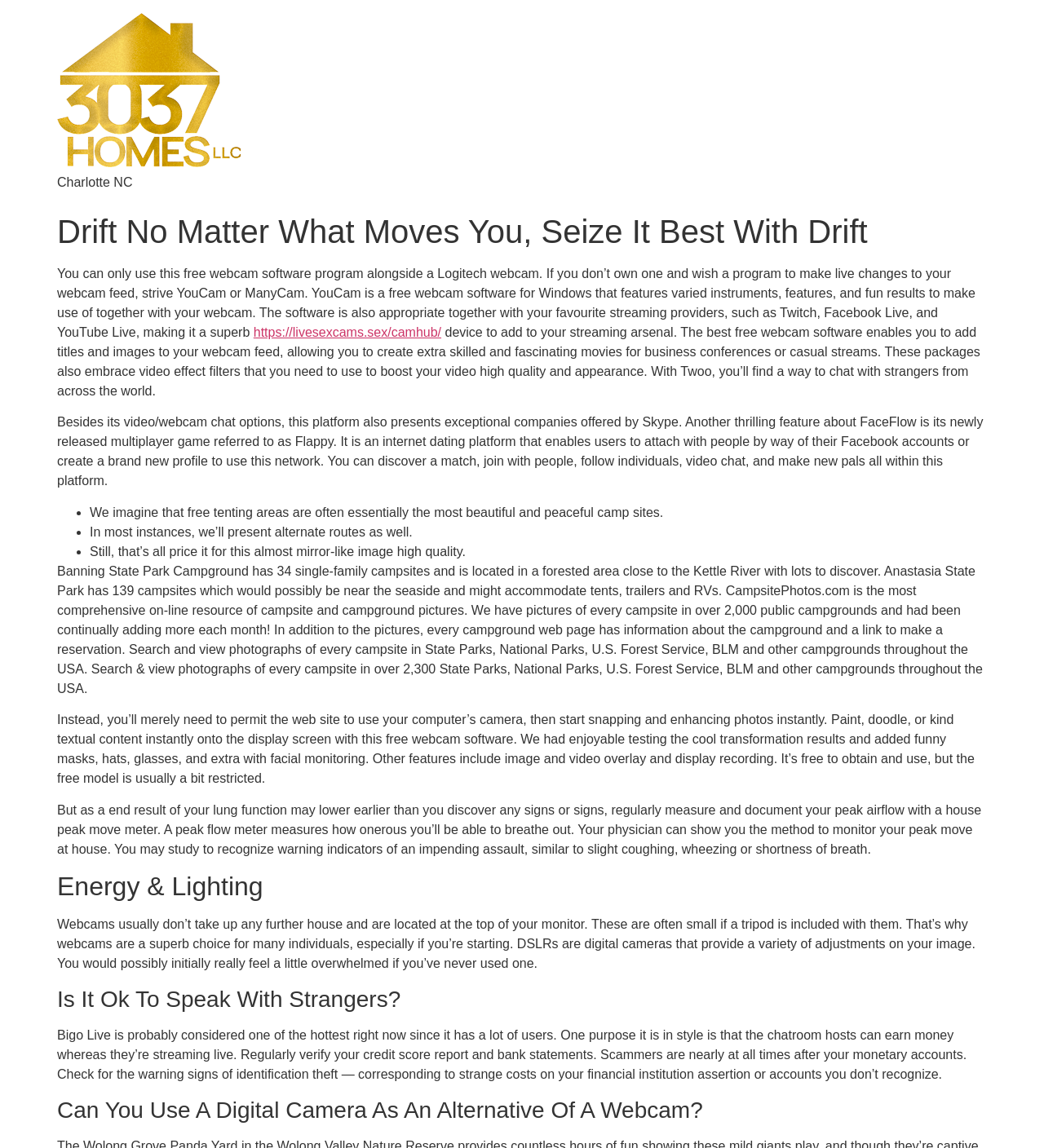Please answer the following question using a single word or phrase: What is the company name mentioned in the webpage?

3730 Homes LLC